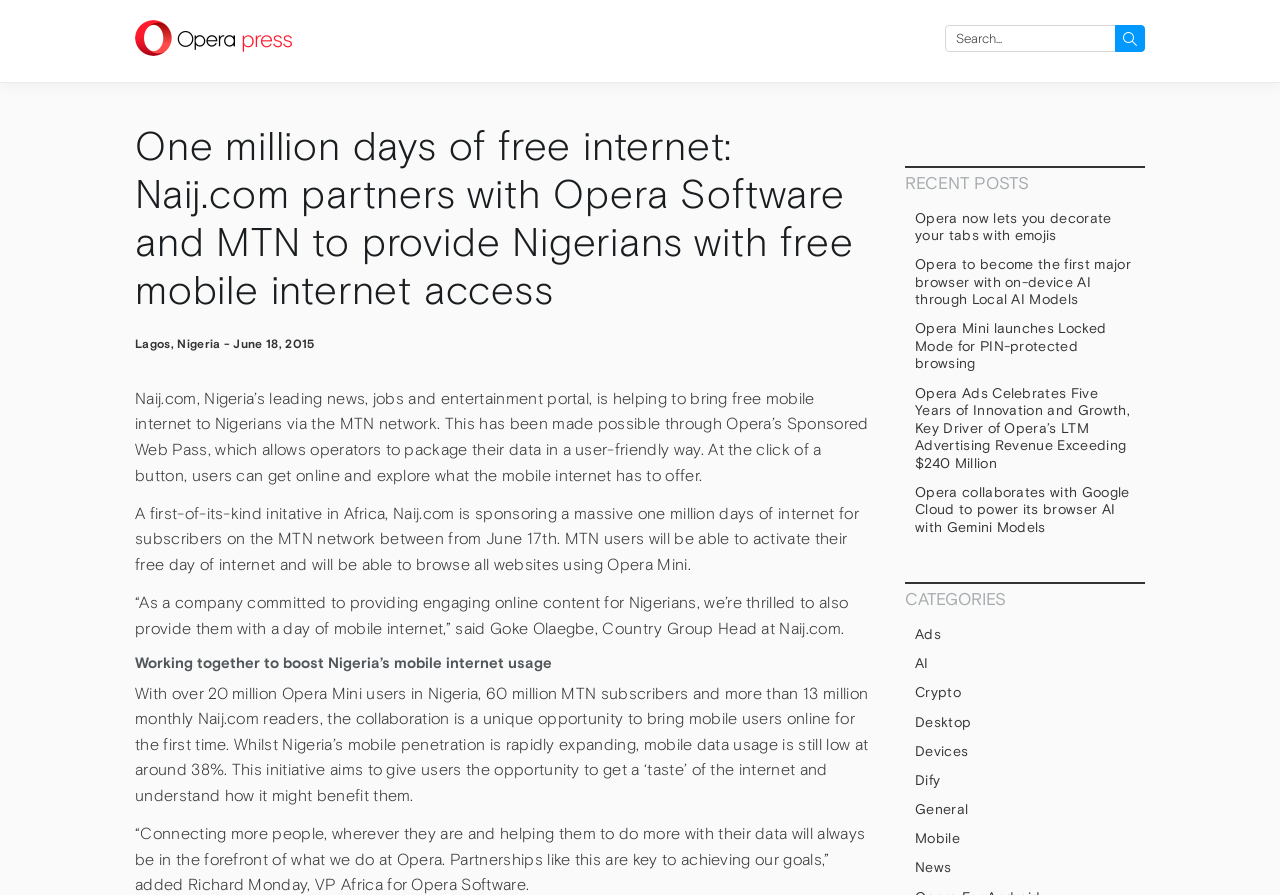Please identify the bounding box coordinates of the region to click in order to complete the given instruction: "Browse recent posts". The coordinates should be four float numbers between 0 and 1, i.e., [left, top, right, bottom].

[0.707, 0.185, 0.895, 0.221]